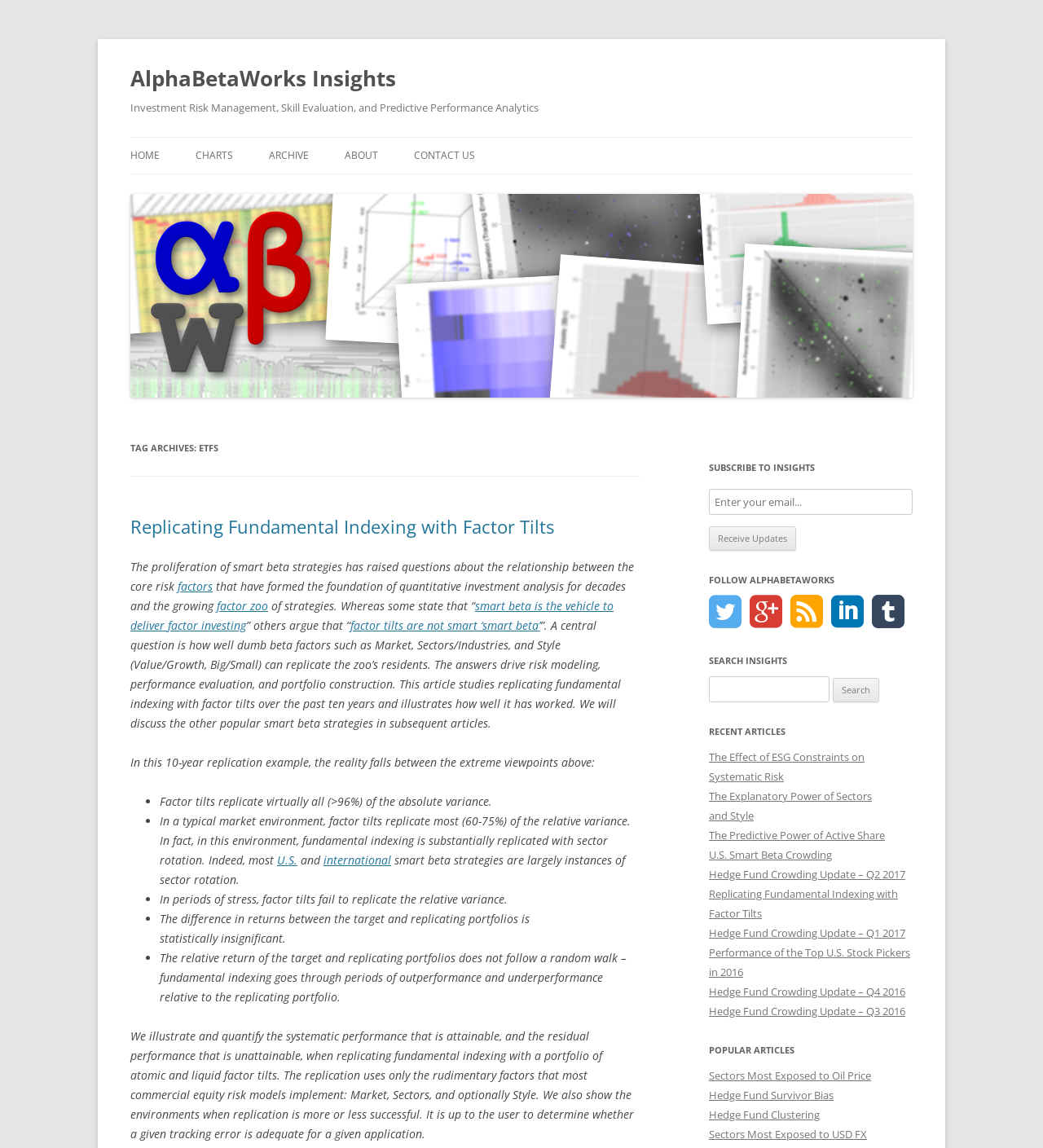What is the main topic of the article?
Using the image as a reference, deliver a detailed and thorough answer to the question.

The main topic of the article is about replicating fundamental indexing with factor tilts, which is a strategy used in investment management. The article discusses how well this strategy has worked over the past ten years and illustrates the results.